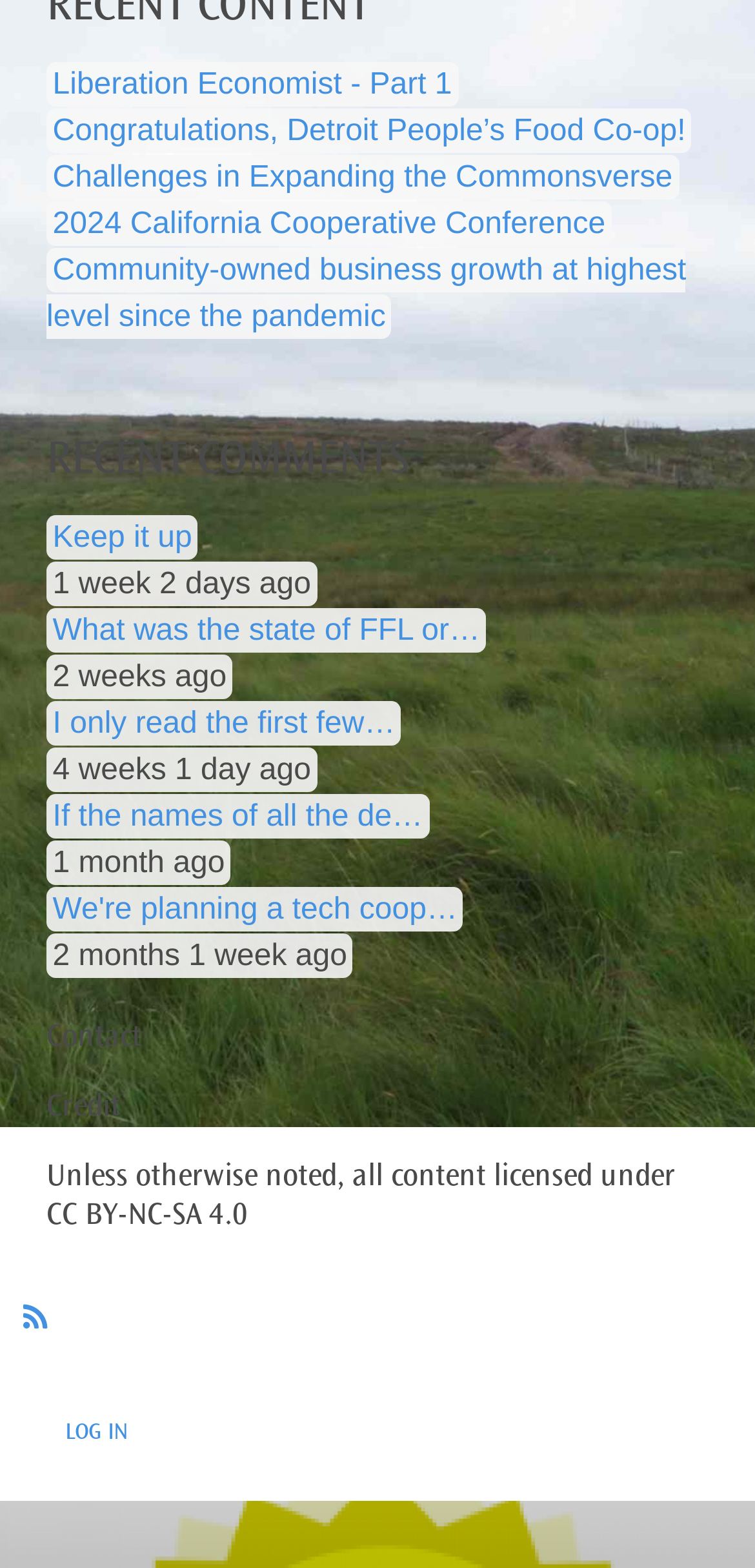How many menu items are in the footer menu?
Analyze the screenshot and provide a detailed answer to the question.

I counted the number of links under the 'FOOTER MENU' navigation, which are 'Contact', 'Credit', and a link with a long description about licensing.